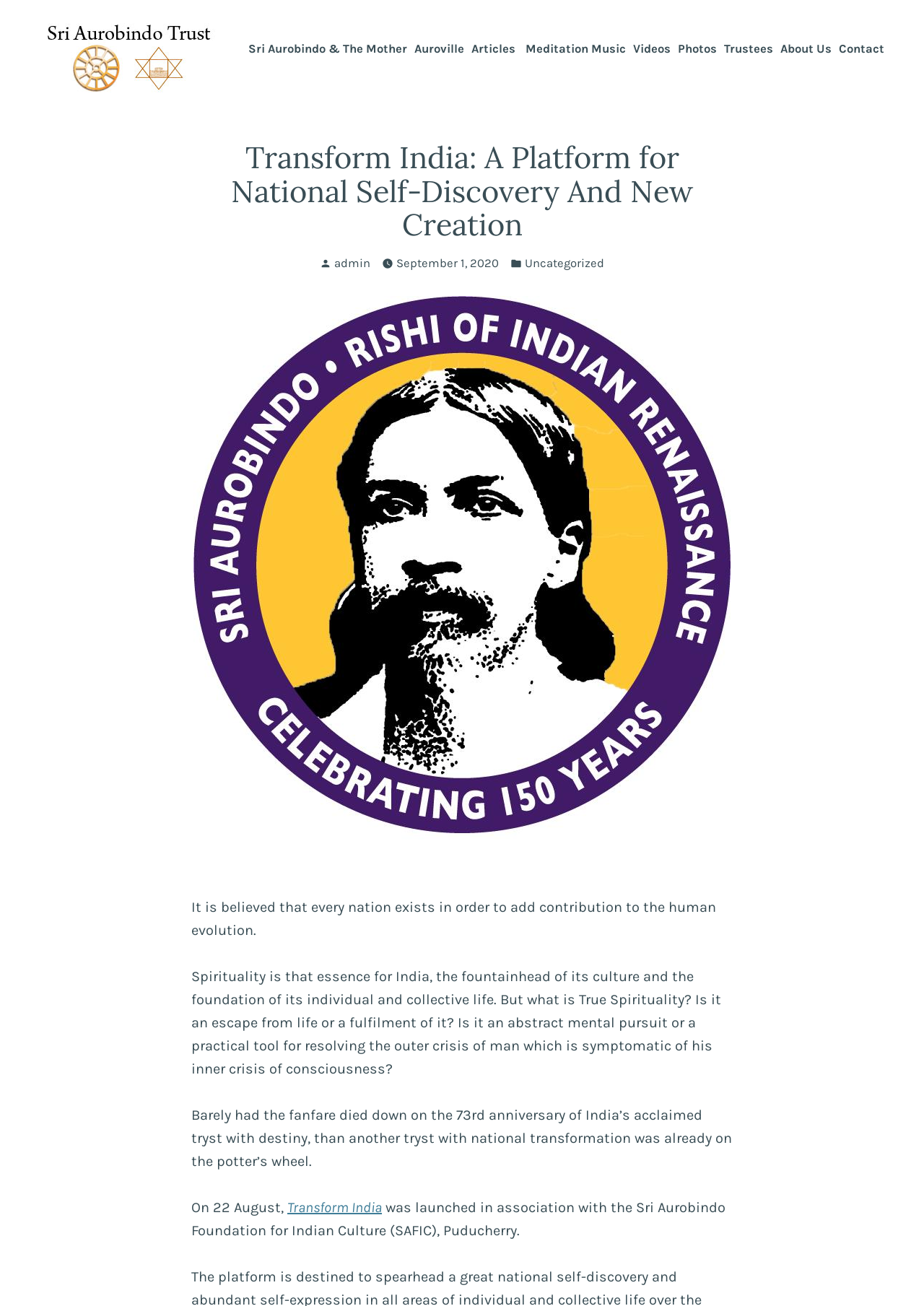Locate the bounding box for the described UI element: "About Us". Ensure the coordinates are four float numbers between 0 and 1, formatted as [left, top, right, bottom].

[0.845, 0.034, 0.9, 0.041]